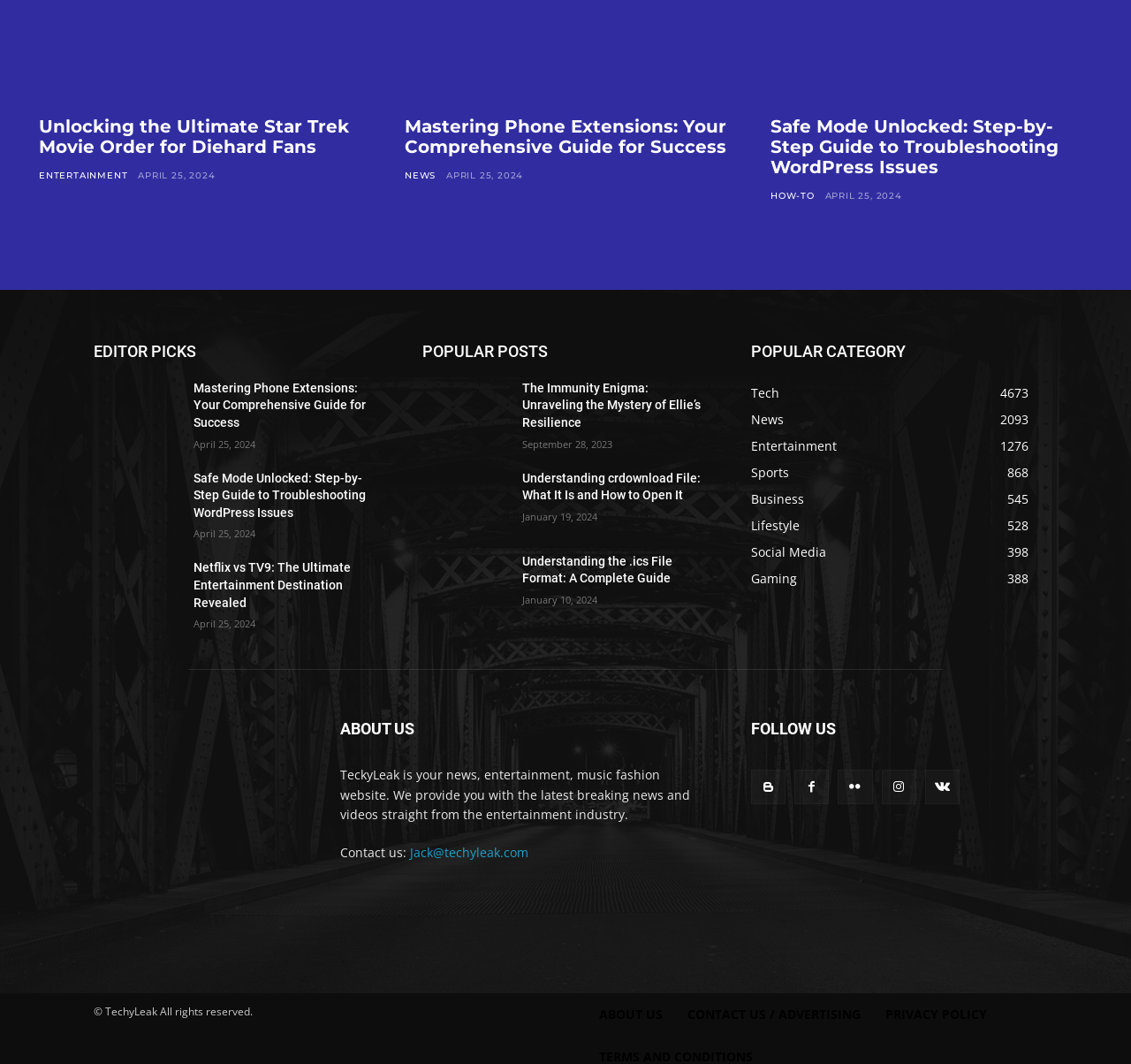How many categories are listed under 'POPULAR CATEGORY'?
Carefully analyze the image and provide a detailed answer to the question.

I counted the number of links under the 'POPULAR CATEGORY' heading, which are 'Tech', 'News', 'Entertainment', 'Sports', 'Business', 'Lifestyle', 'Social Media', and 'Gaming'.